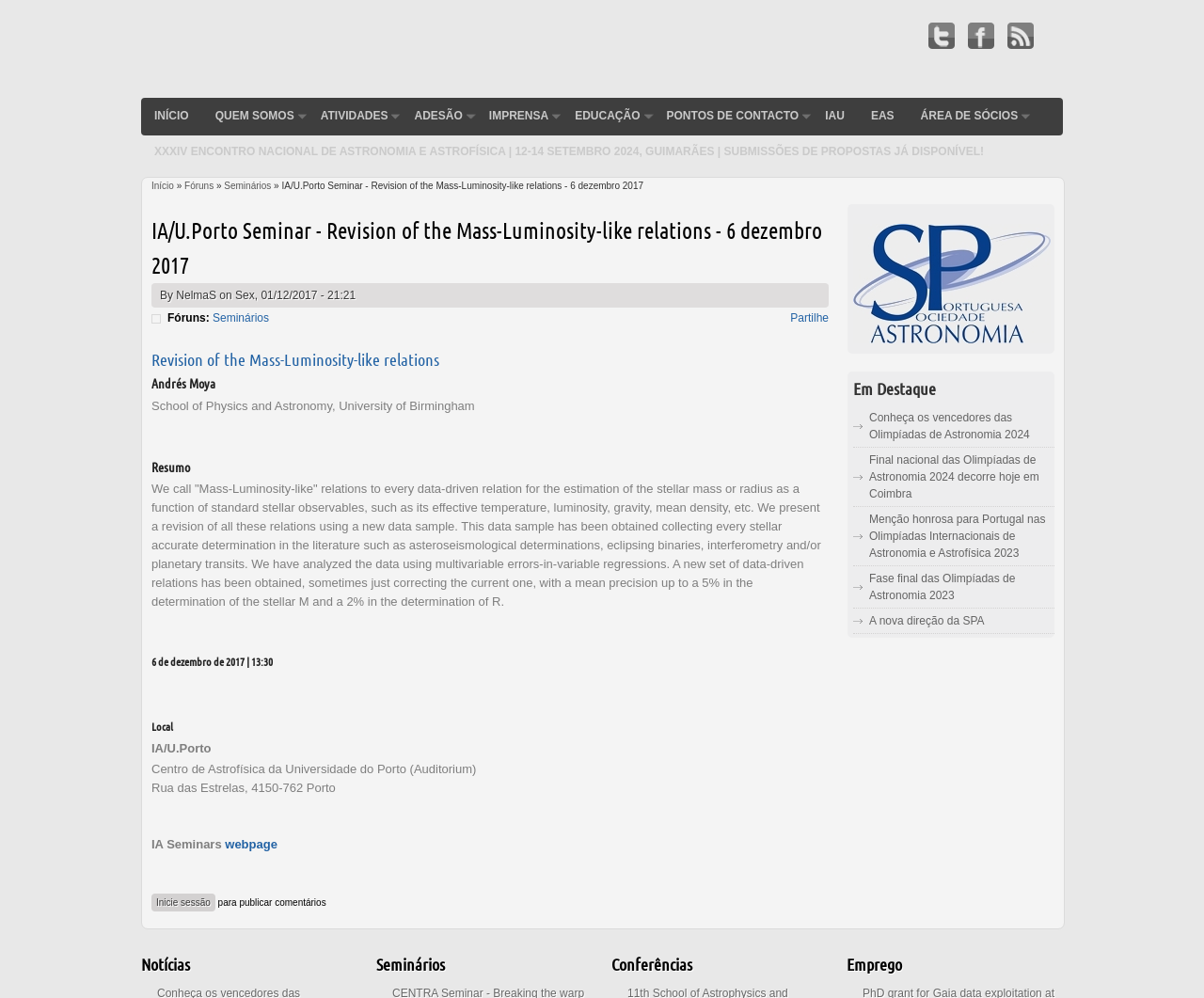What is the date of the seminar?
By examining the image, provide a one-word or phrase answer.

6 de dezembro 2017